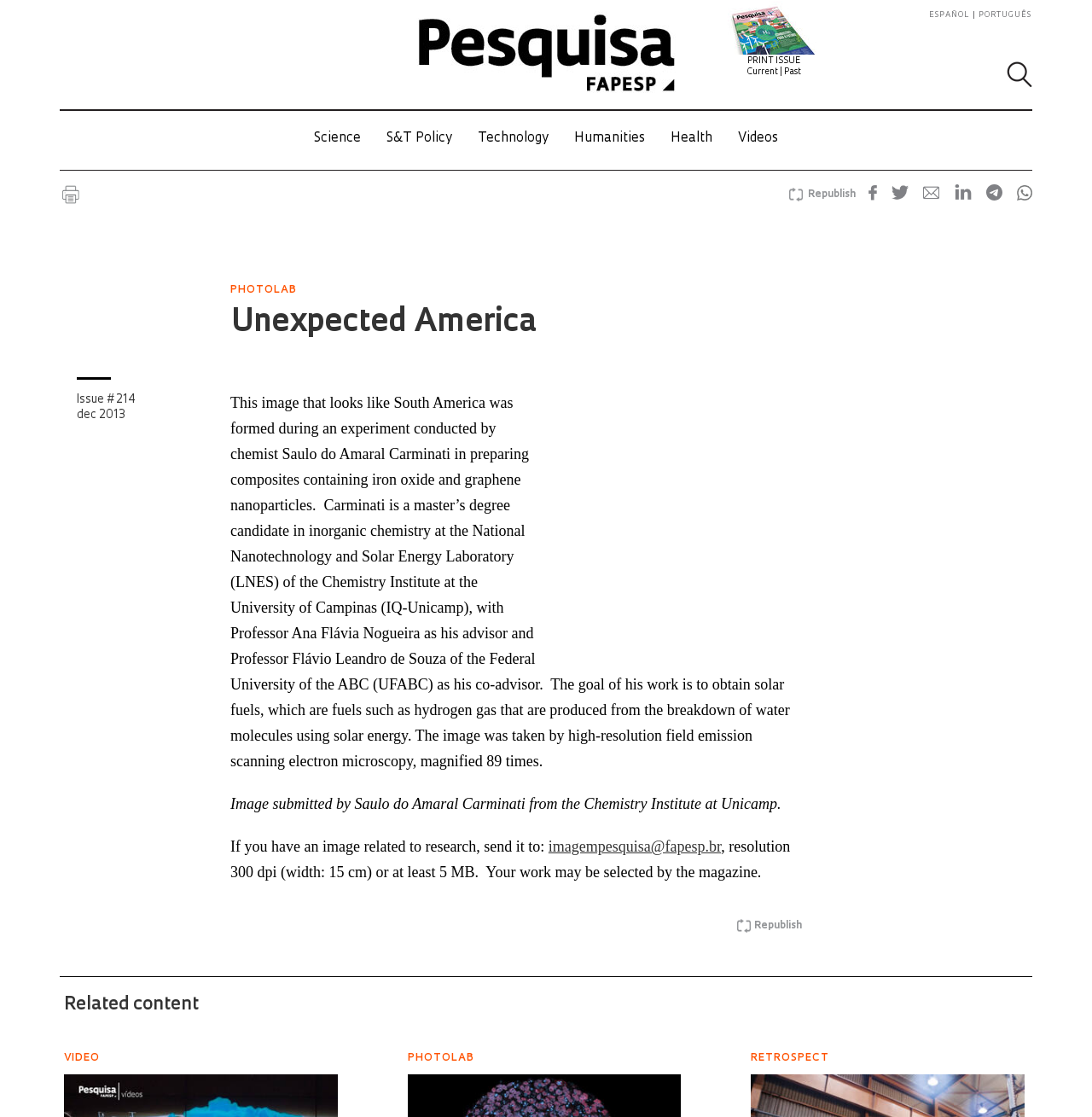Please identify the bounding box coordinates of the element I need to click to follow this instruction: "Send an image to imagempesquisa@fapesp.br".

[0.502, 0.75, 0.66, 0.765]